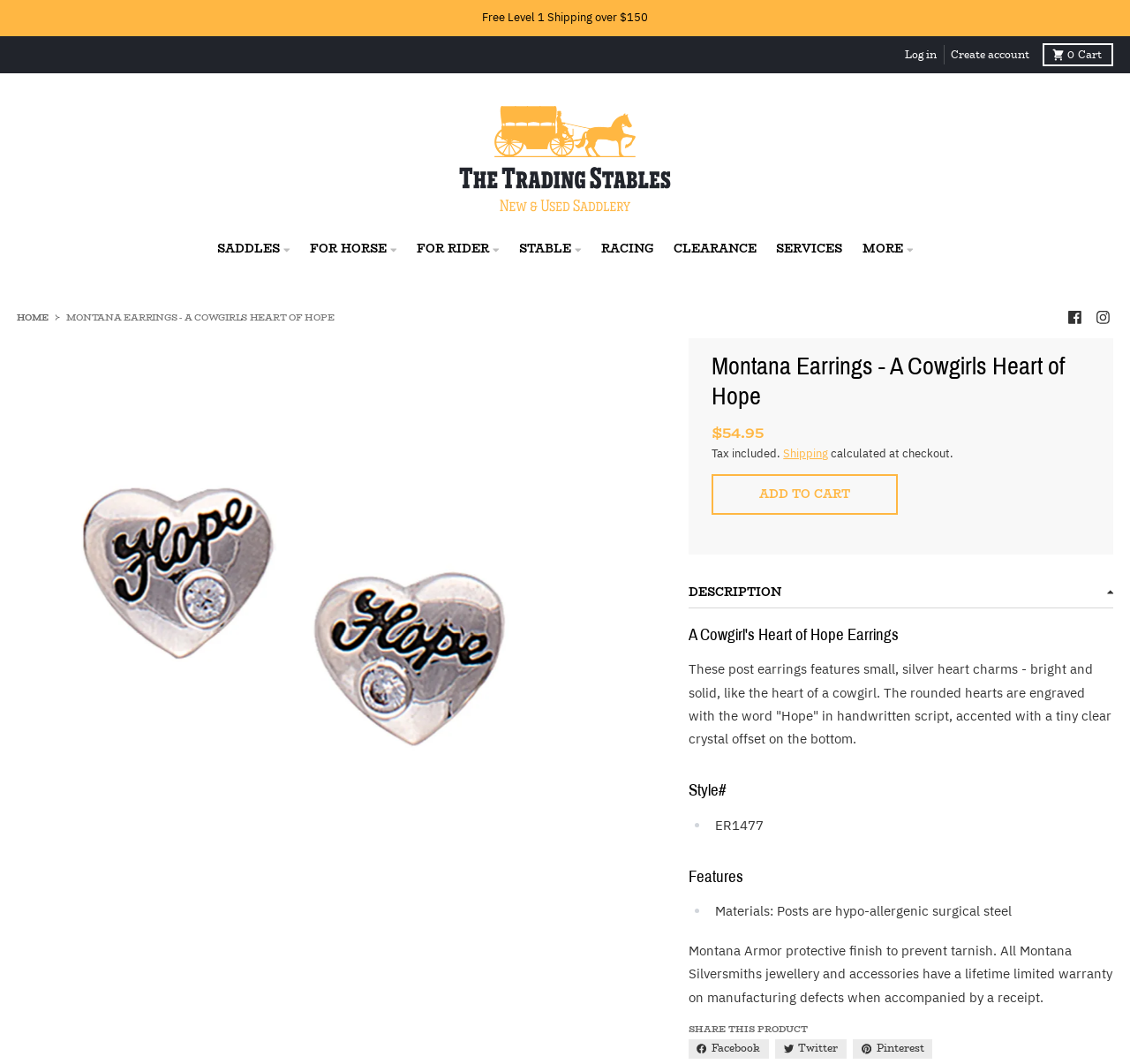Locate and extract the headline of this webpage.

Montana Earrings - A Cowgirls Heart of Hope